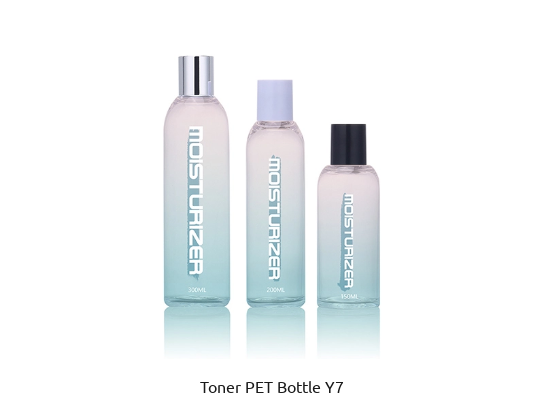Give a one-word or phrase response to the following question: What is the largest capacity of the bottles?

320ML